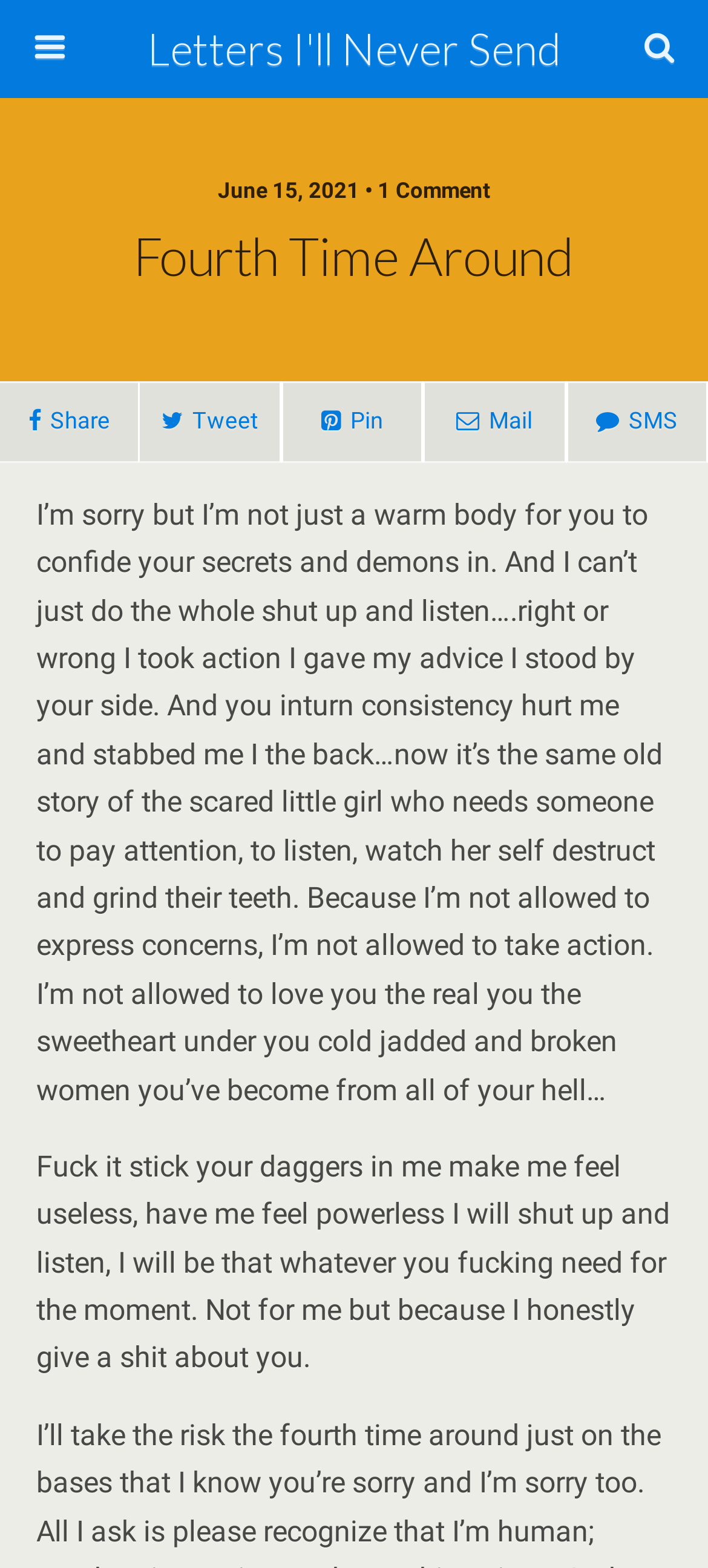Locate the bounding box of the user interface element based on this description: "Share".

[0.0, 0.244, 0.196, 0.295]